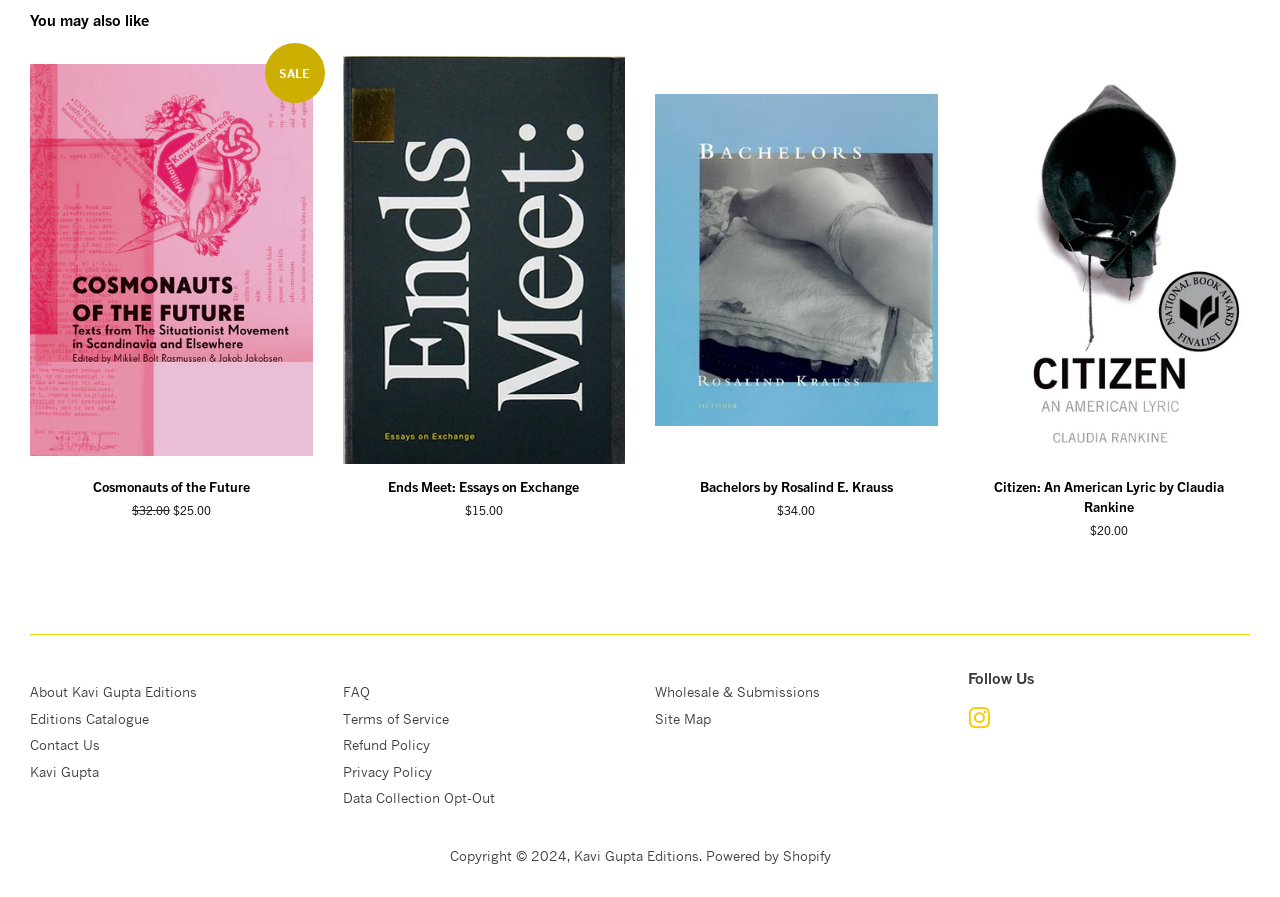Identify the bounding box for the given UI element using the description provided. Coordinates should be in the format (top-left x, top-left y, bottom-right x, bottom-right y) and must be between 0 and 1. Here is the description: About Kavi Gupta Editions

[0.023, 0.762, 0.154, 0.78]